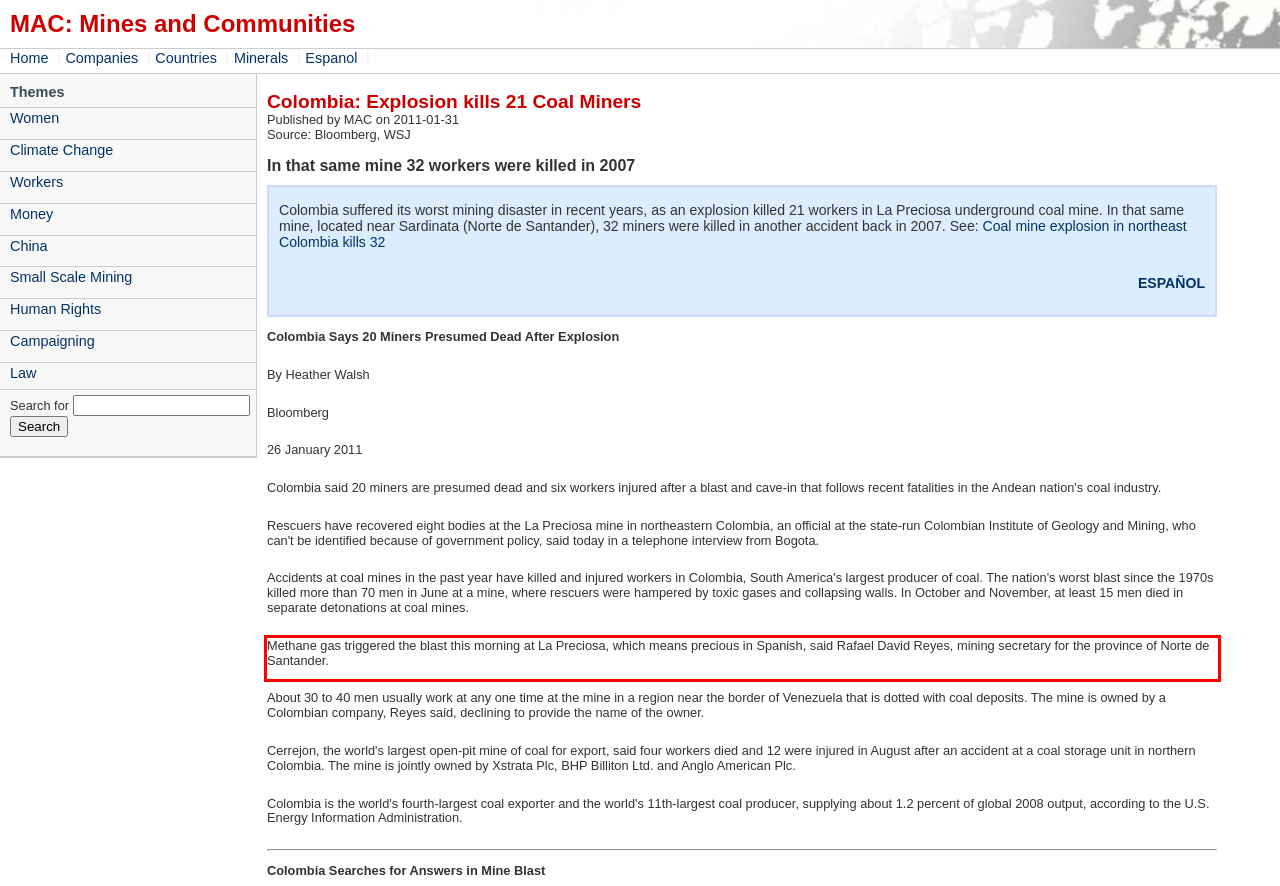Within the screenshot of a webpage, identify the red bounding box and perform OCR to capture the text content it contains.

Methane gas triggered the blast this morning at La Preciosa, which means precious in Spanish, said Rafael David Reyes, mining secretary for the province of Norte de Santander.